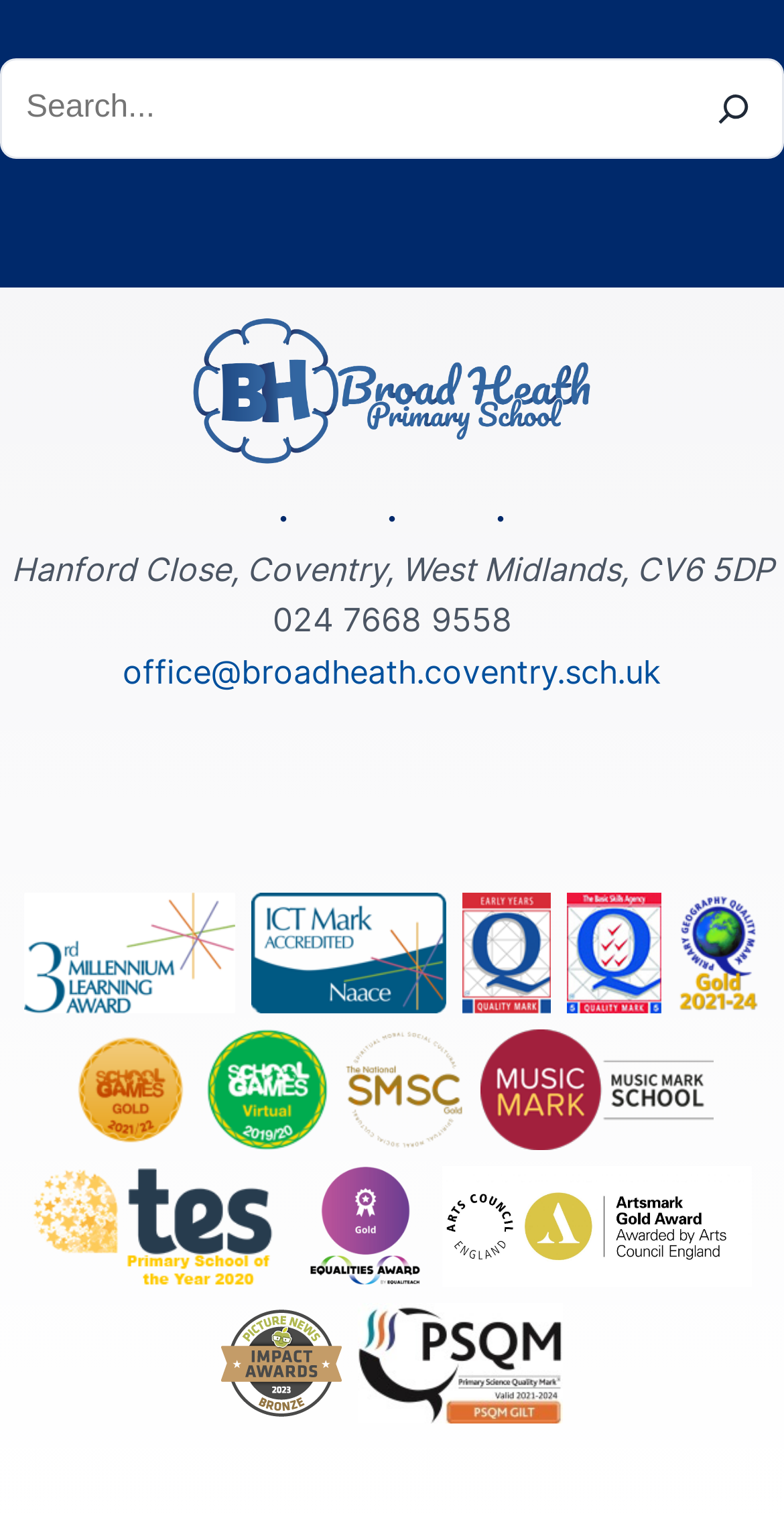Using the webpage screenshot, locate the HTML element that fits the following description and provide its bounding box: "aria-label="Enlarge image"".

[0.276, 0.788, 0.327, 0.814]